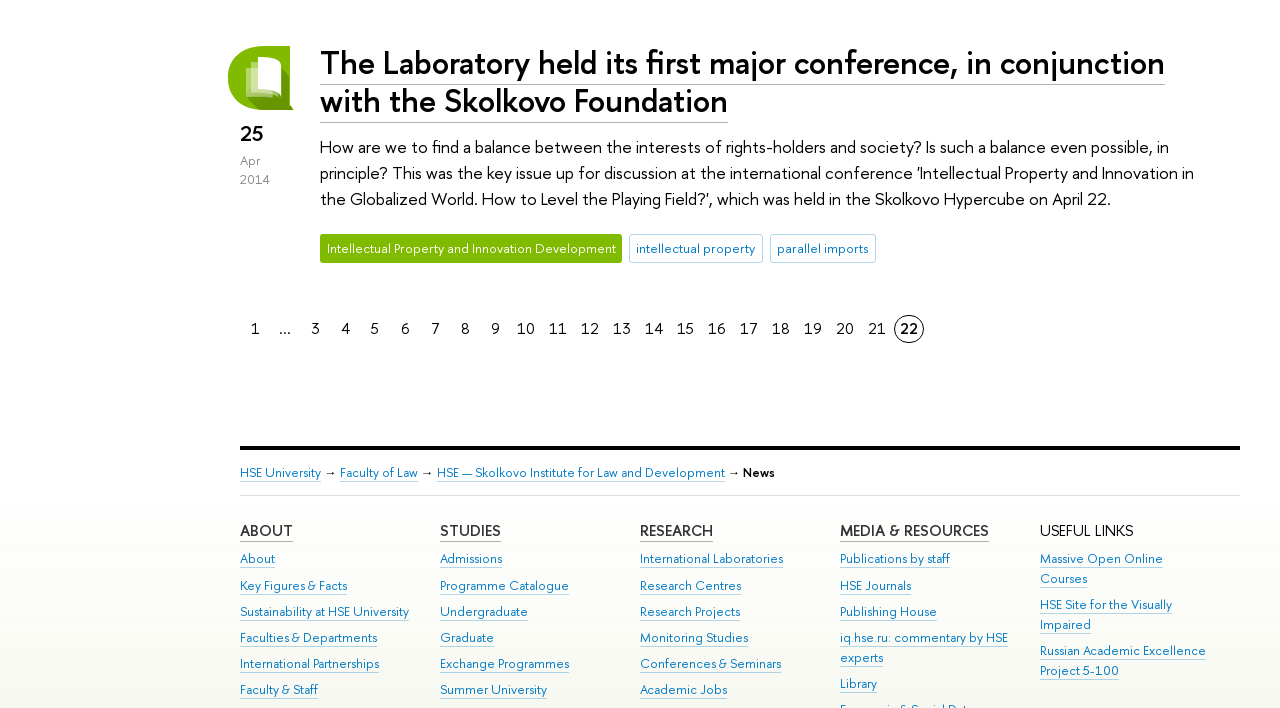Carefully observe the image and respond to the question with a detailed answer:
What are the main categories on the webpage?

The main categories are mentioned in the links 'ABOUT', 'STUDIES', 'RESEARCH', and 'MEDIA & RESOURCES' which are located at the top-center of the webpage, and each category has its own set of sub-links.